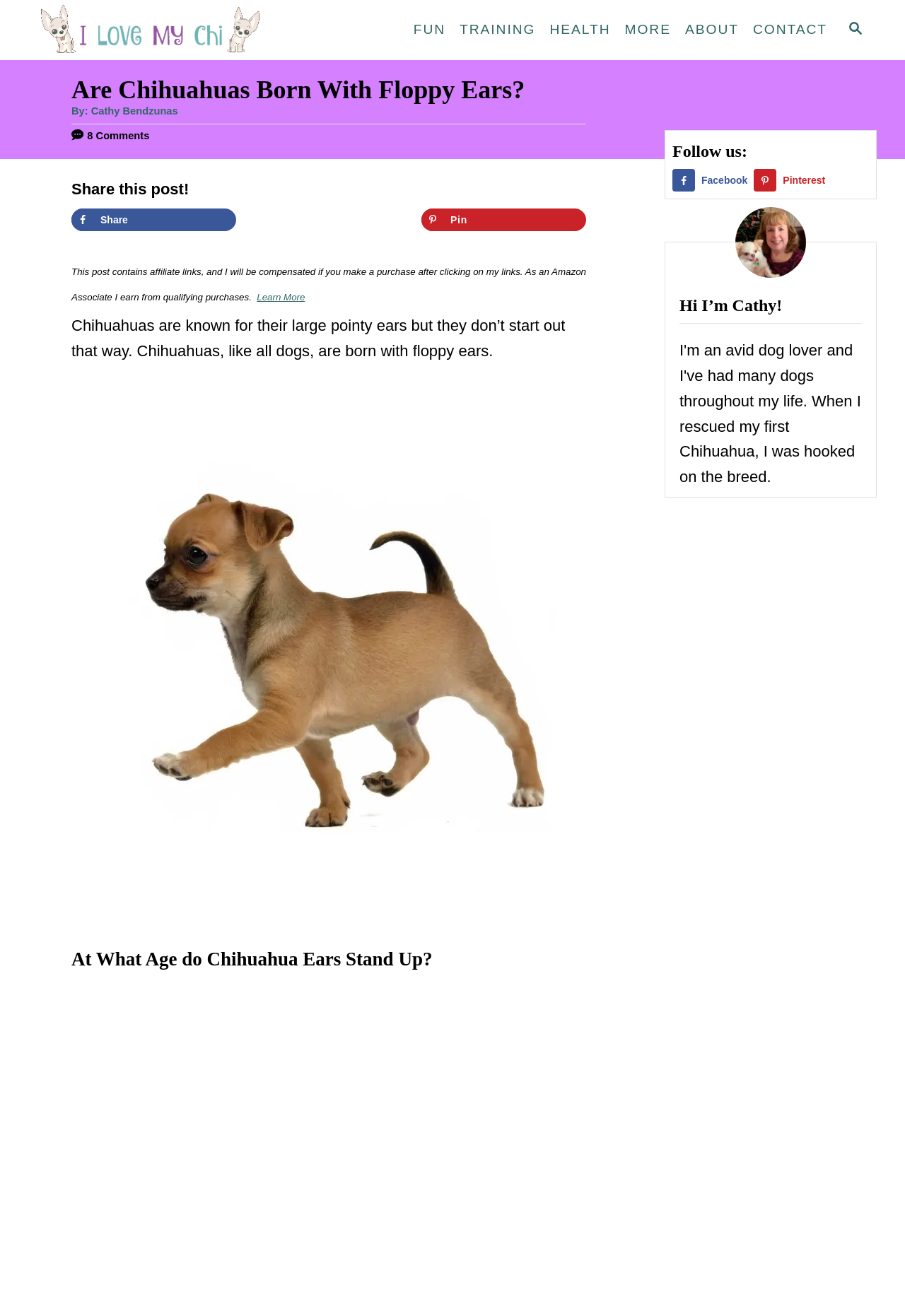Pinpoint the bounding box coordinates of the area that should be clicked to complete the following instruction: "Visit the FUN page". The coordinates must be given as four float numbers between 0 and 1, i.e., [left, top, right, bottom].

[0.449, 0.011, 0.5, 0.035]